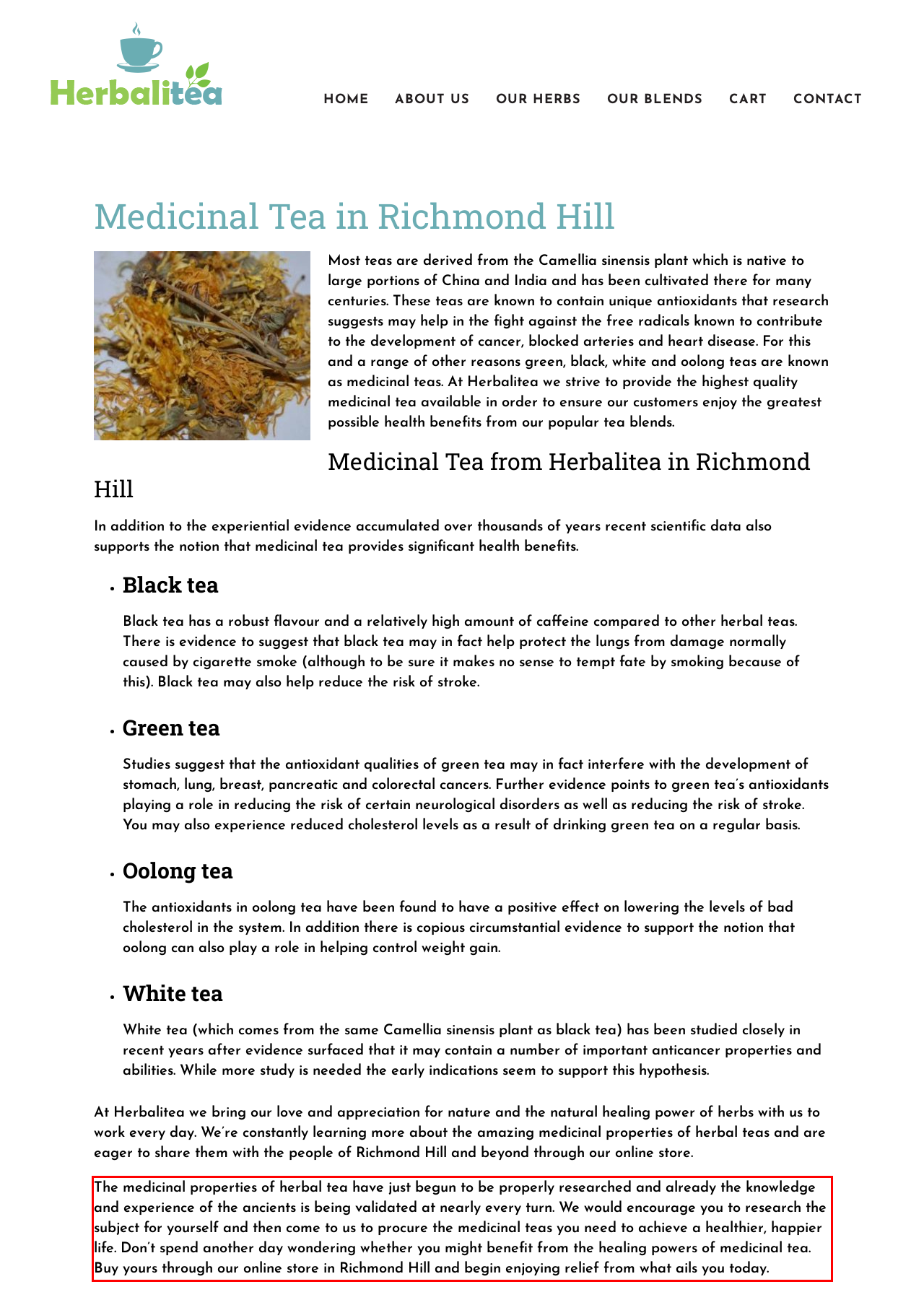You have a webpage screenshot with a red rectangle surrounding a UI element. Extract the text content from within this red bounding box.

The medicinal properties of herbal tea have just begun to be properly researched and already the knowledge and experience of the ancients is being validated at nearly every turn. We would encourage you to research the subject for yourself and then come to us to procure the medicinal teas you need to achieve a healthier, happier life. Don’t spend another day wondering whether you might benefit from the healing powers of medicinal tea. Buy yours through our online store in Richmond Hill and begin enjoying relief from what ails you today.